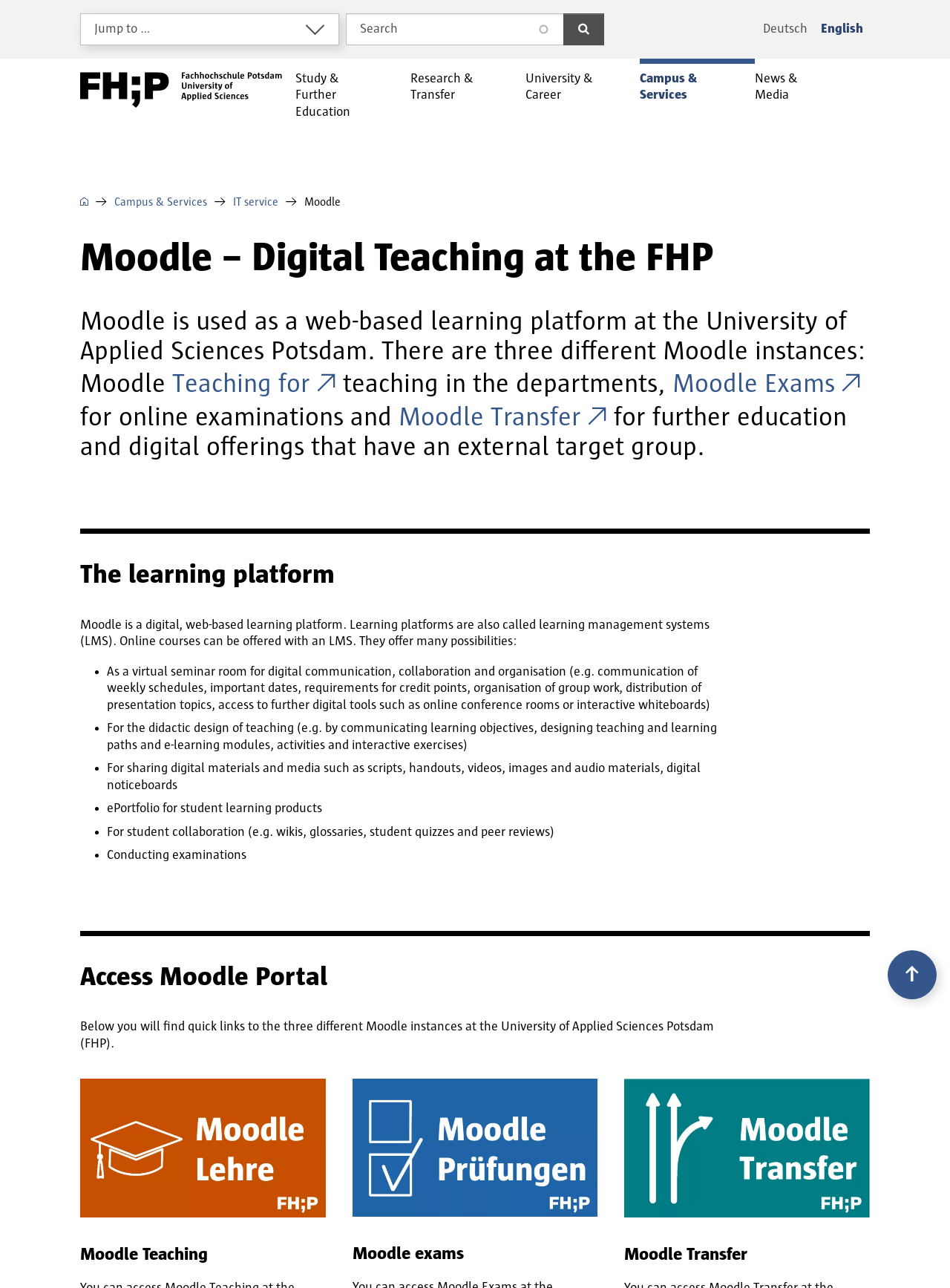Please identify the bounding box coordinates of the element that needs to be clicked to execute the following command: "Switch to English". Provide the bounding box using four float numbers between 0 and 1, formatted as [left, top, right, bottom].

[0.857, 0.011, 0.916, 0.034]